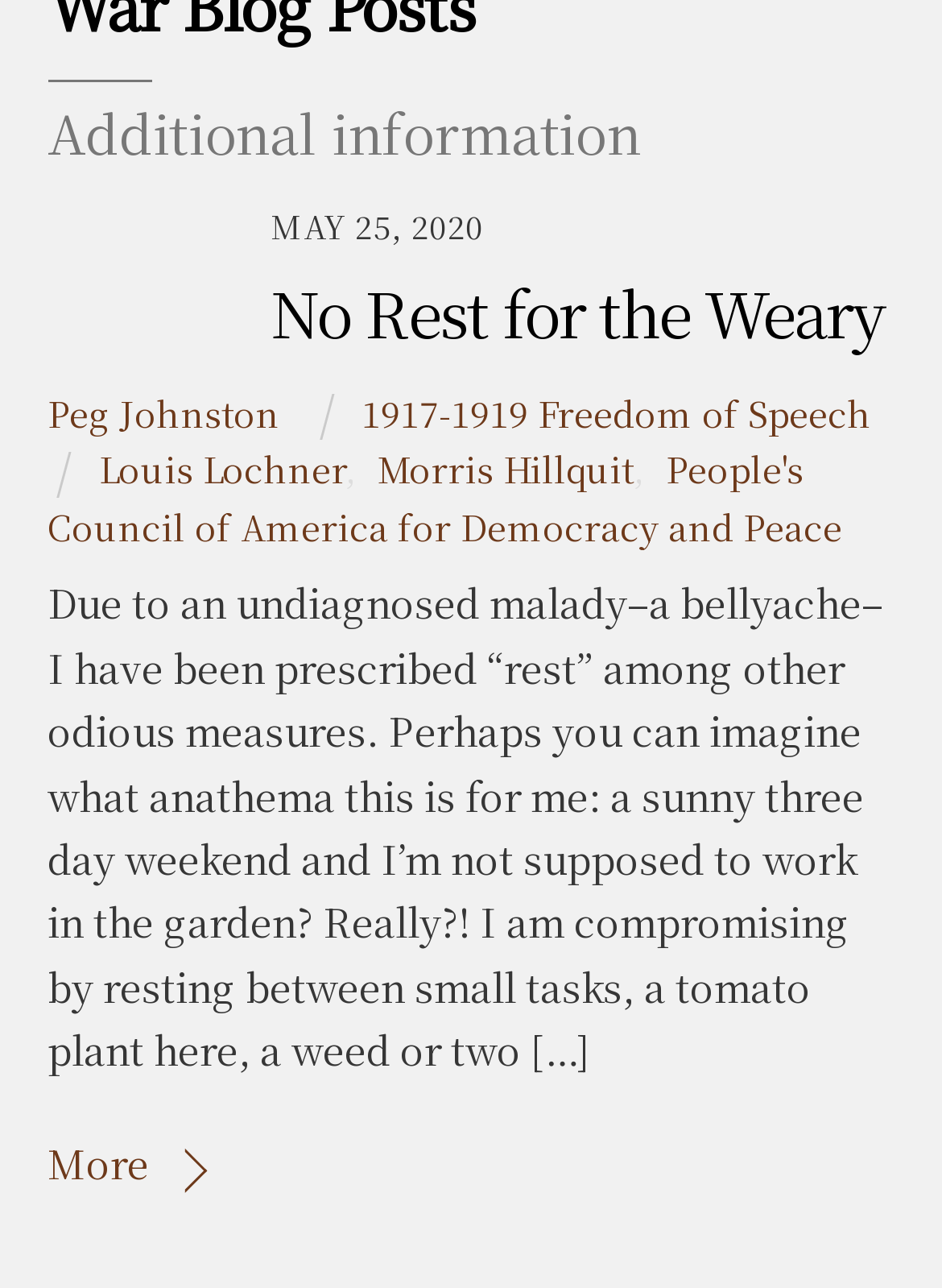Please provide a one-word or phrase answer to the question: 
What is the title of the article?

No Rest for the Weary